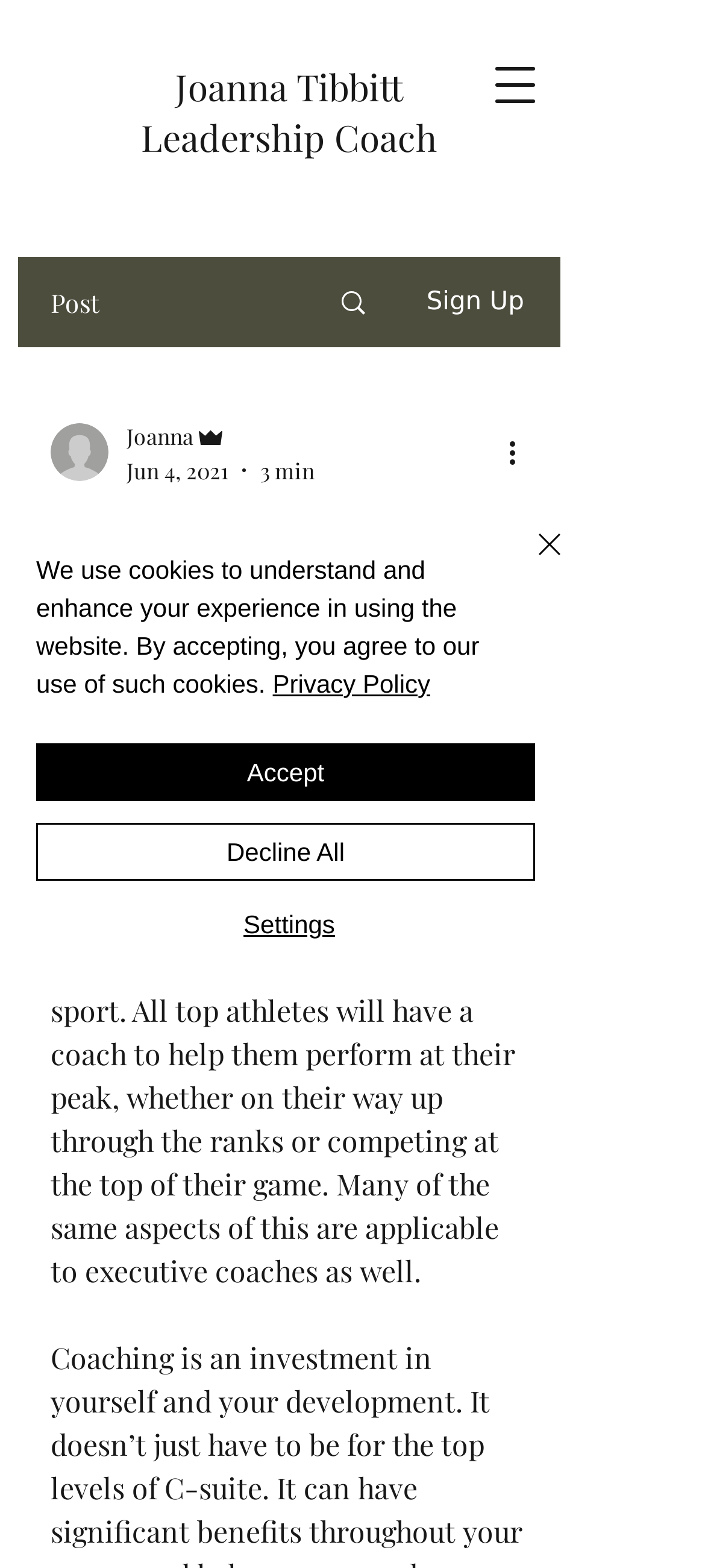Locate the bounding box of the UI element described in the following text: "aria-label="More actions"".

[0.713, 0.275, 0.774, 0.302]